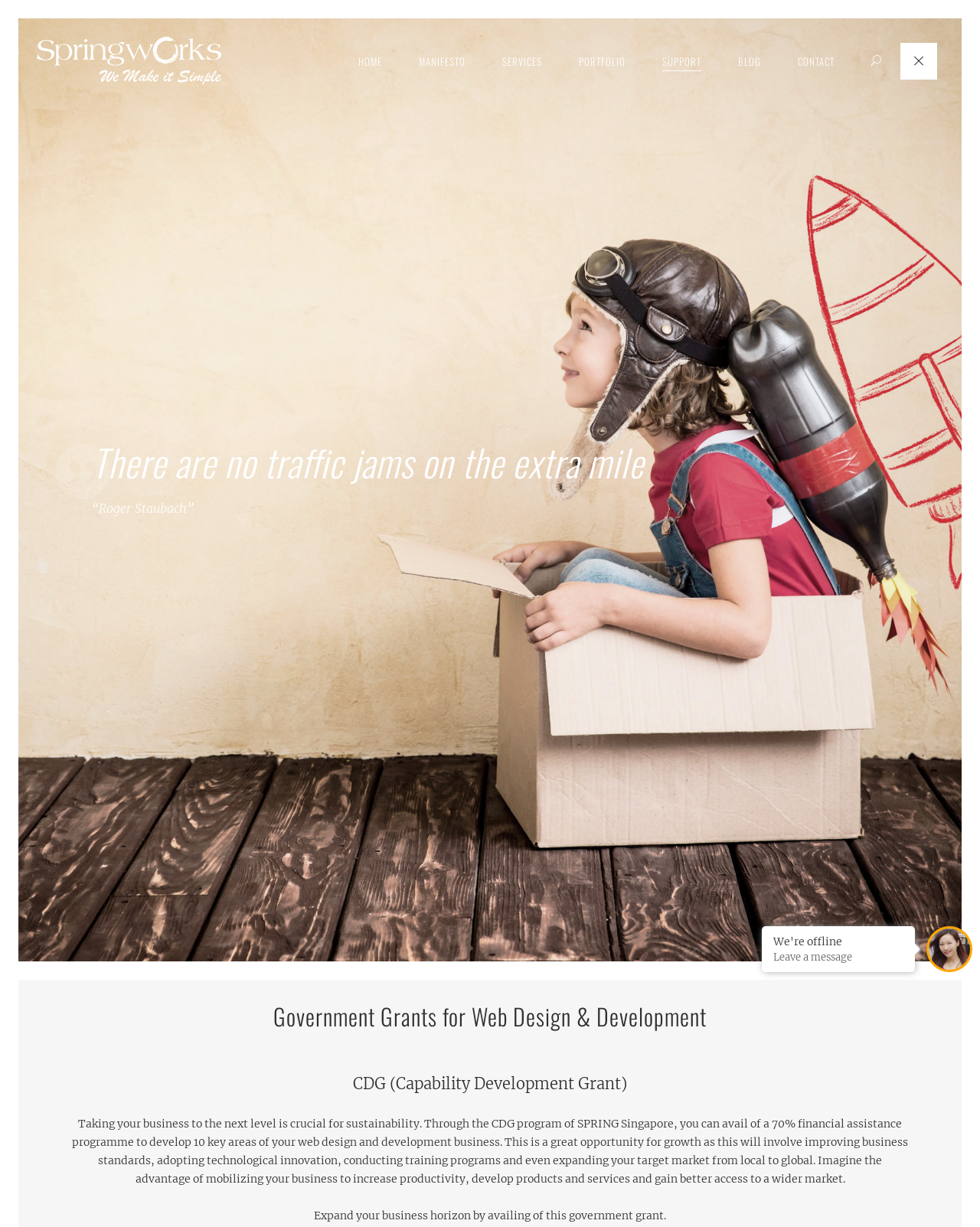Respond to the question below with a single word or phrase:
What is the purpose of the CDG program?

To develop 10 key areas of business